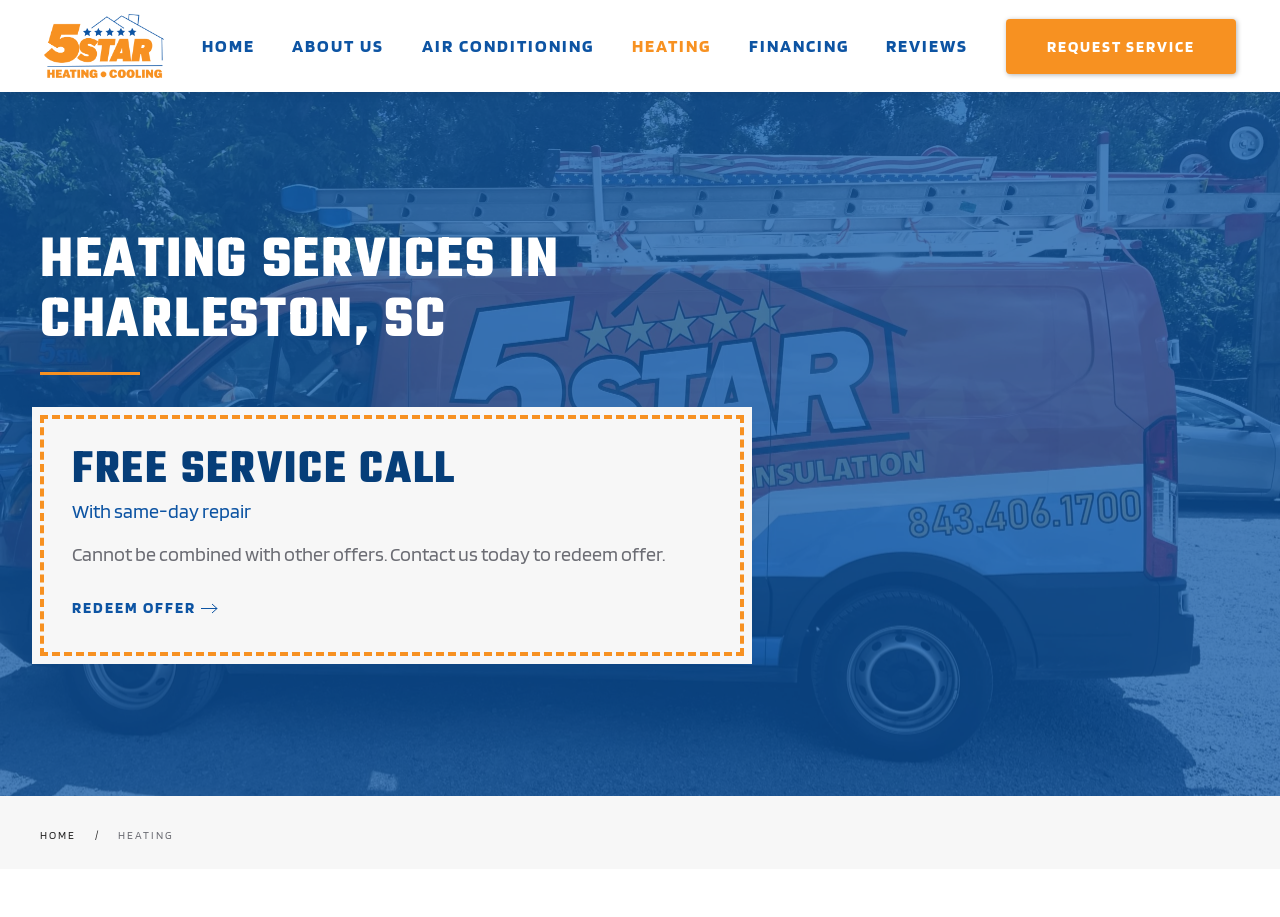Please identify the bounding box coordinates of the element that needs to be clicked to execute the following command: "Check the Archive". Provide the bounding box using four float numbers between 0 and 1, formatted as [left, top, right, bottom].

None